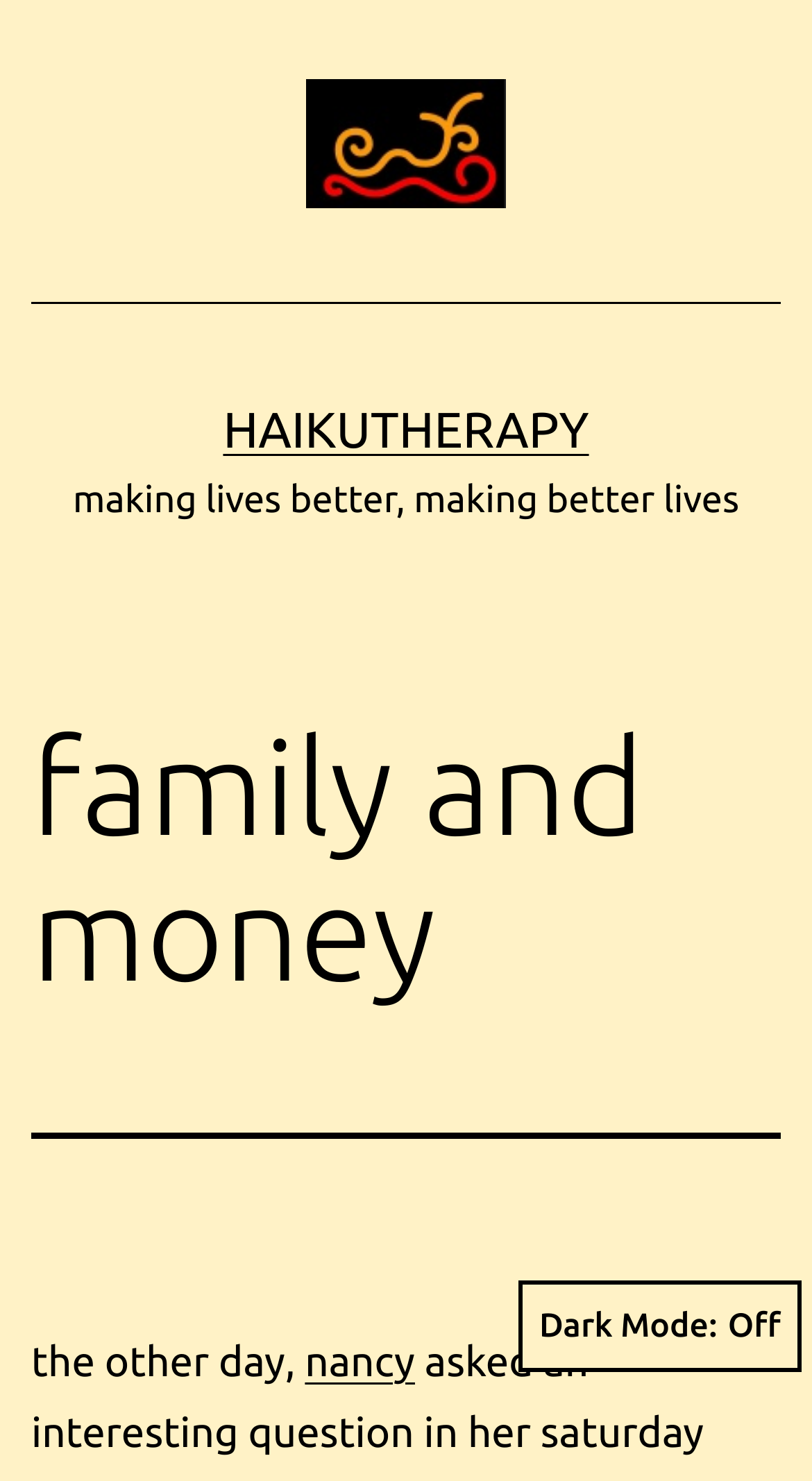Please determine the bounding box coordinates, formatted as (top-left x, top-left y, bottom-right x, bottom-right y), with all values as floating point numbers between 0 and 1. Identify the bounding box of the region described as: alt="Haikutherapy"

[0.377, 0.078, 0.623, 0.11]